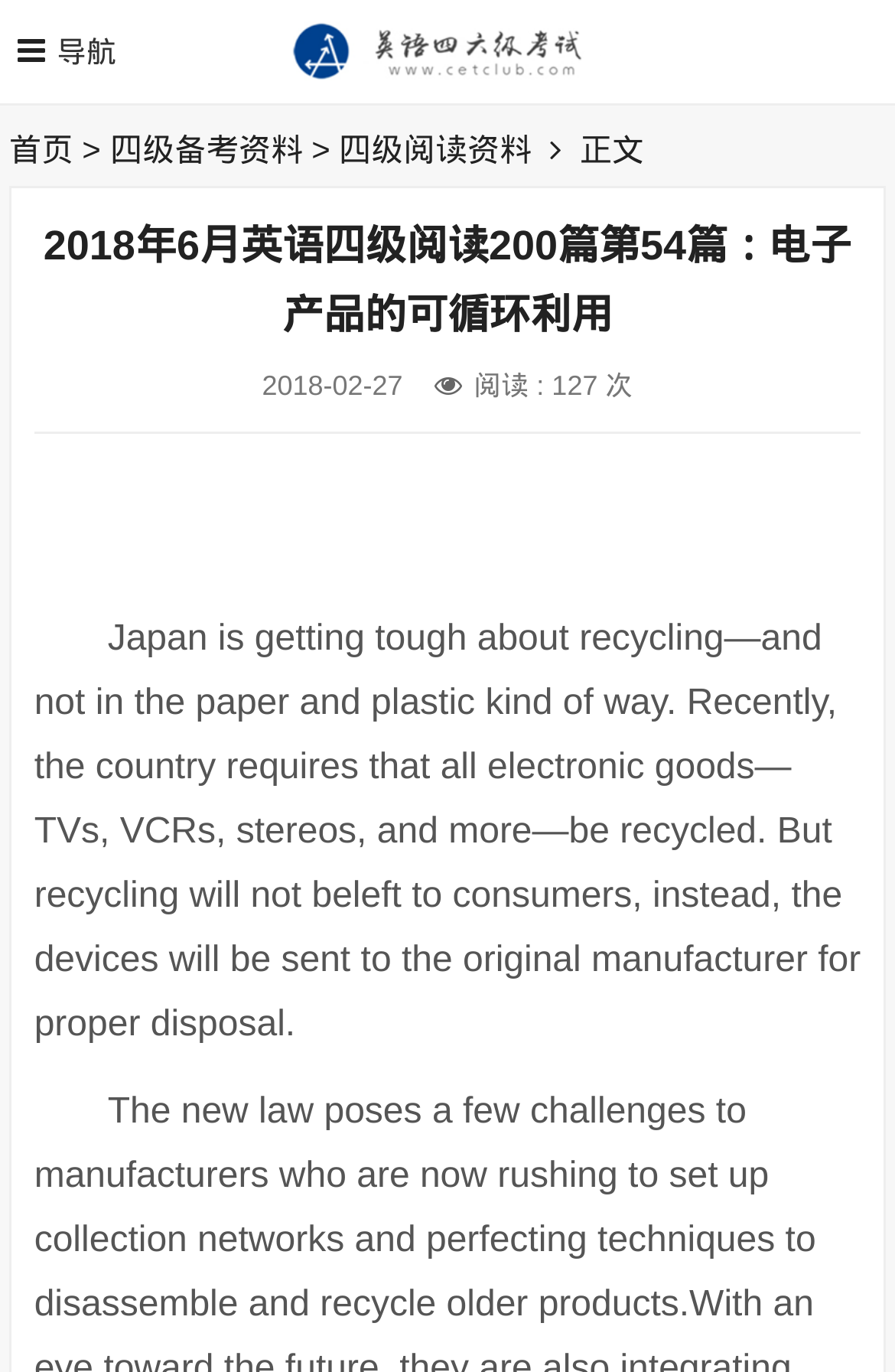Find the bounding box coordinates of the UI element according to this description: "aria-label="Advertisement" name="aswift_1" title="Advertisement"".

[0.038, 0.325, 1.0, 0.408]